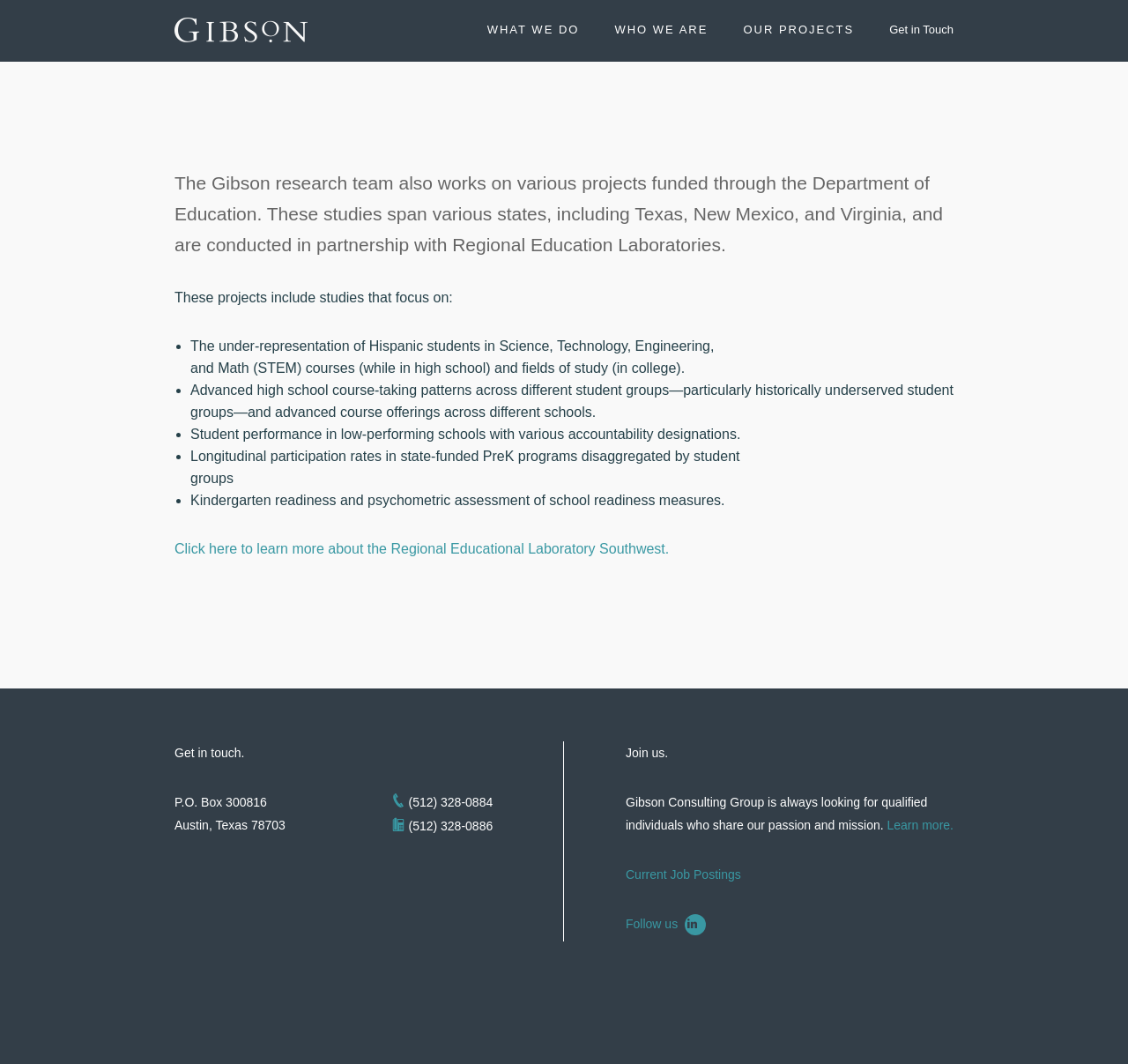Answer the question briefly using a single word or phrase: 
What is the purpose of the Regional Educational Laboratory Southwest?

Not specified